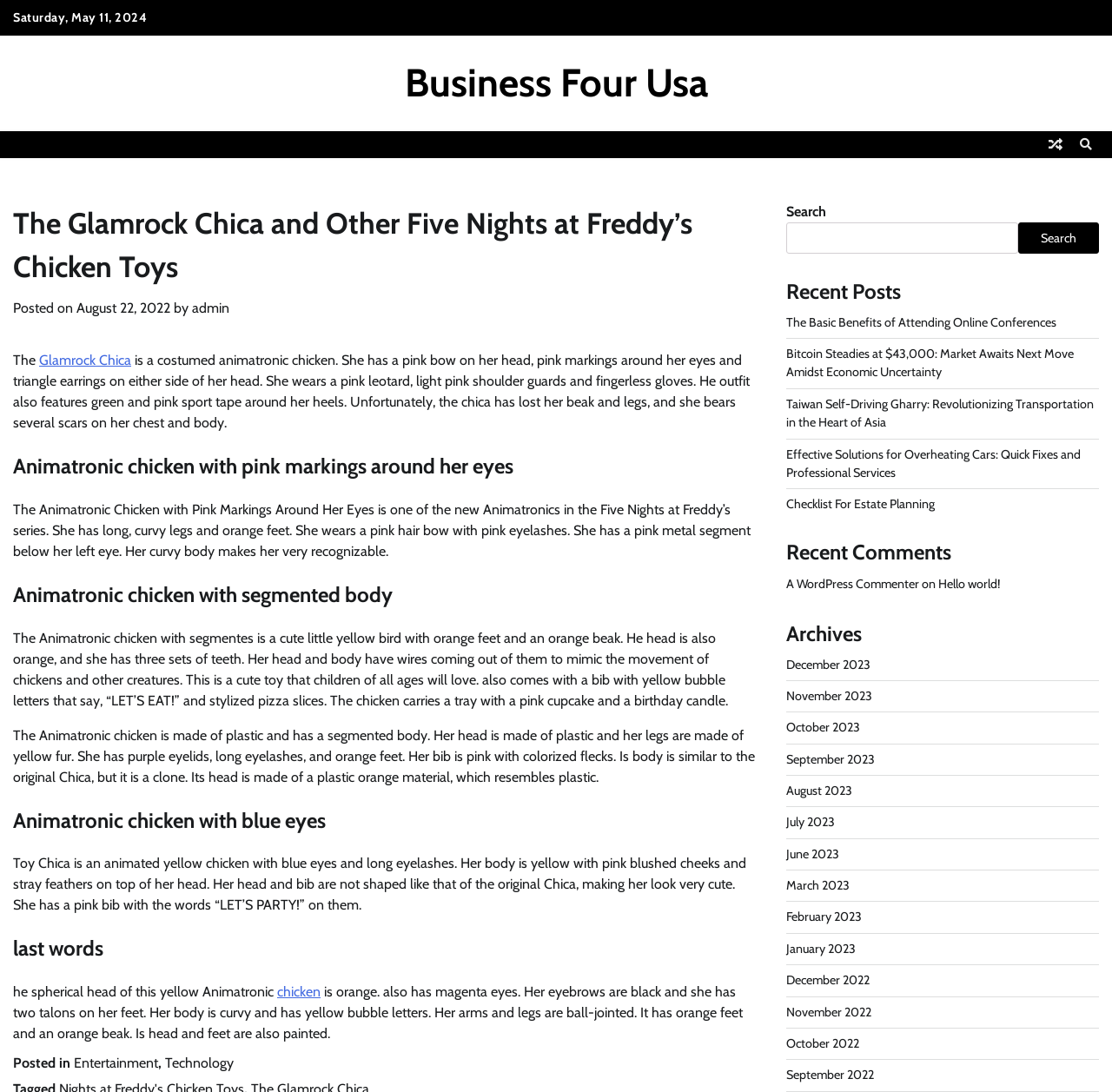Identify the bounding box coordinates of the specific part of the webpage to click to complete this instruction: "Check the recent comment by 'A WordPress Commenter'".

[0.707, 0.528, 0.827, 0.542]